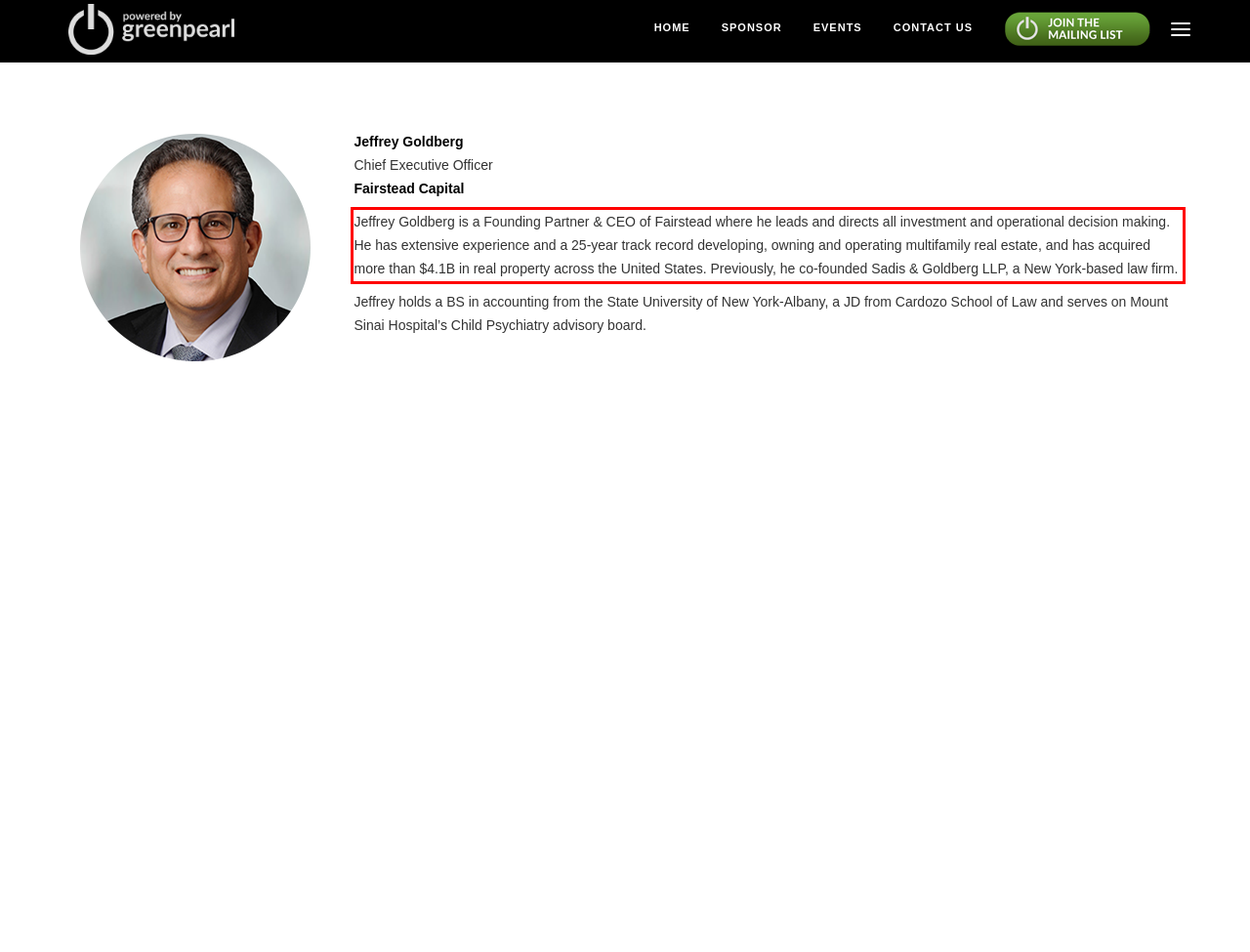Identify the text within the red bounding box on the webpage screenshot and generate the extracted text content.

Jeffrey Goldberg is a Founding Partner & CEO of Fairstead where he leads and directs all investment and operational decision making. He has extensive experience and a 25-year track record developing, owning and operating multifamily real estate, and has acquired more than $4.1B in real property across the United States. Previously, he co-founded Sadis & Goldberg LLP, a New York-based law firm.